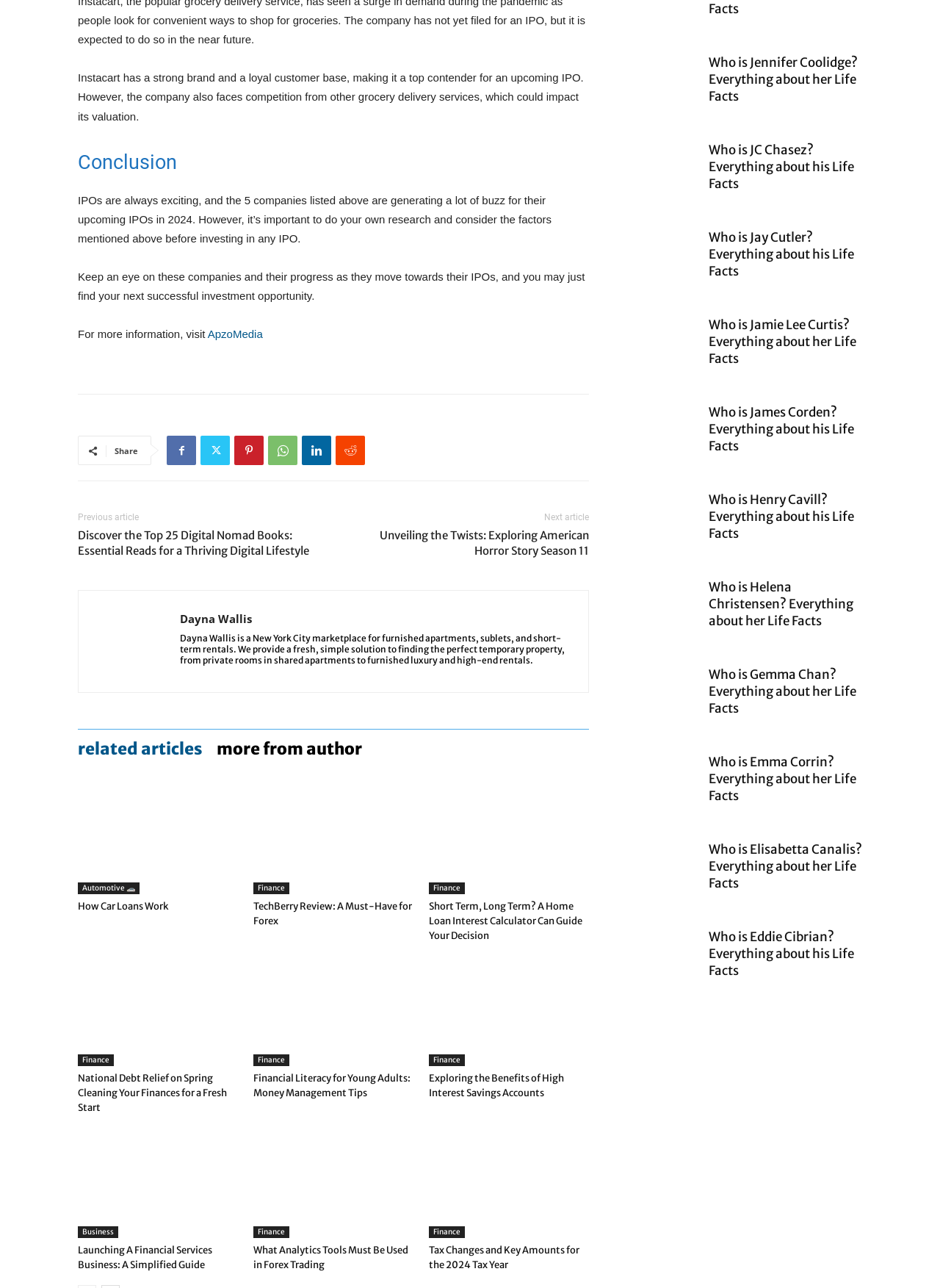Please identify the bounding box coordinates of the clickable region that I should interact with to perform the following instruction: "Learn about 'Car Loans'". The coordinates should be expressed as four float numbers between 0 and 1, i.e., [left, top, right, bottom].

[0.083, 0.609, 0.253, 0.694]